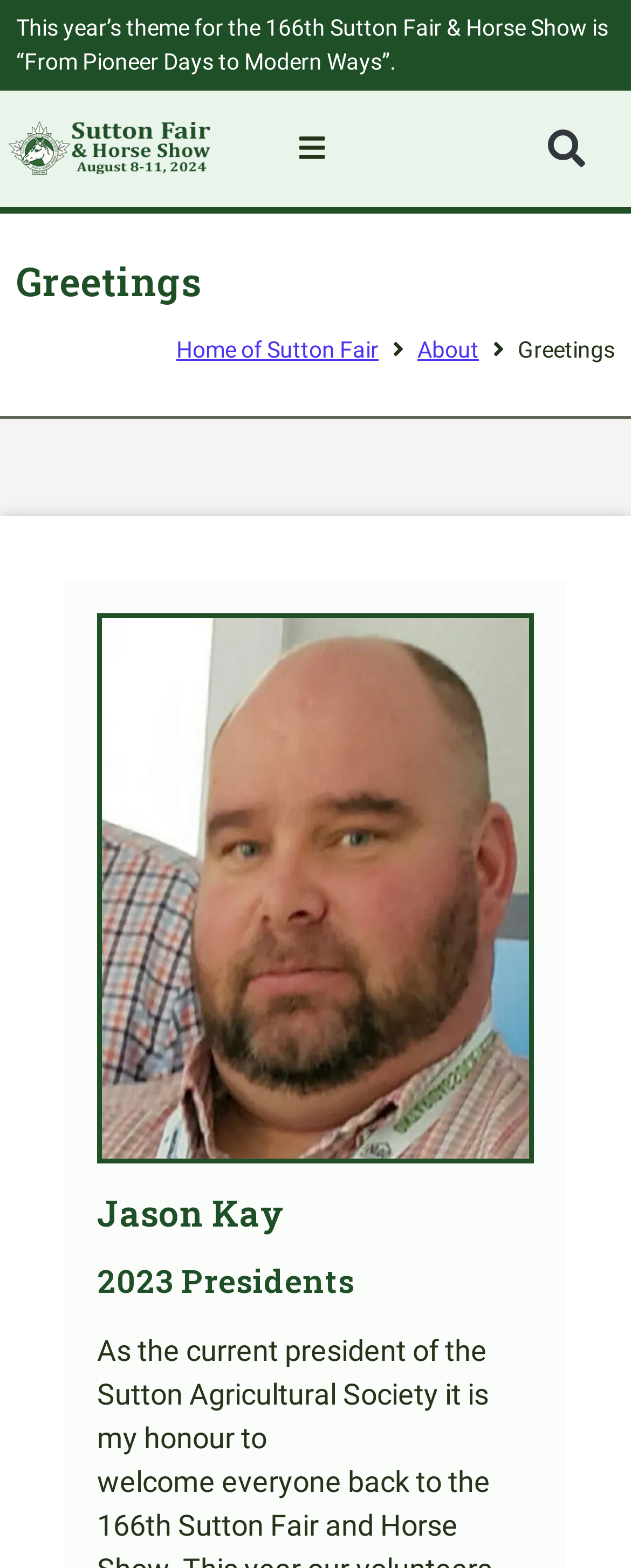Provide a brief response to the question below using a single word or phrase: 
What is the theme of the 166th Sutton Fair & Horse Show?

From Pioneer Days to Modern Ways